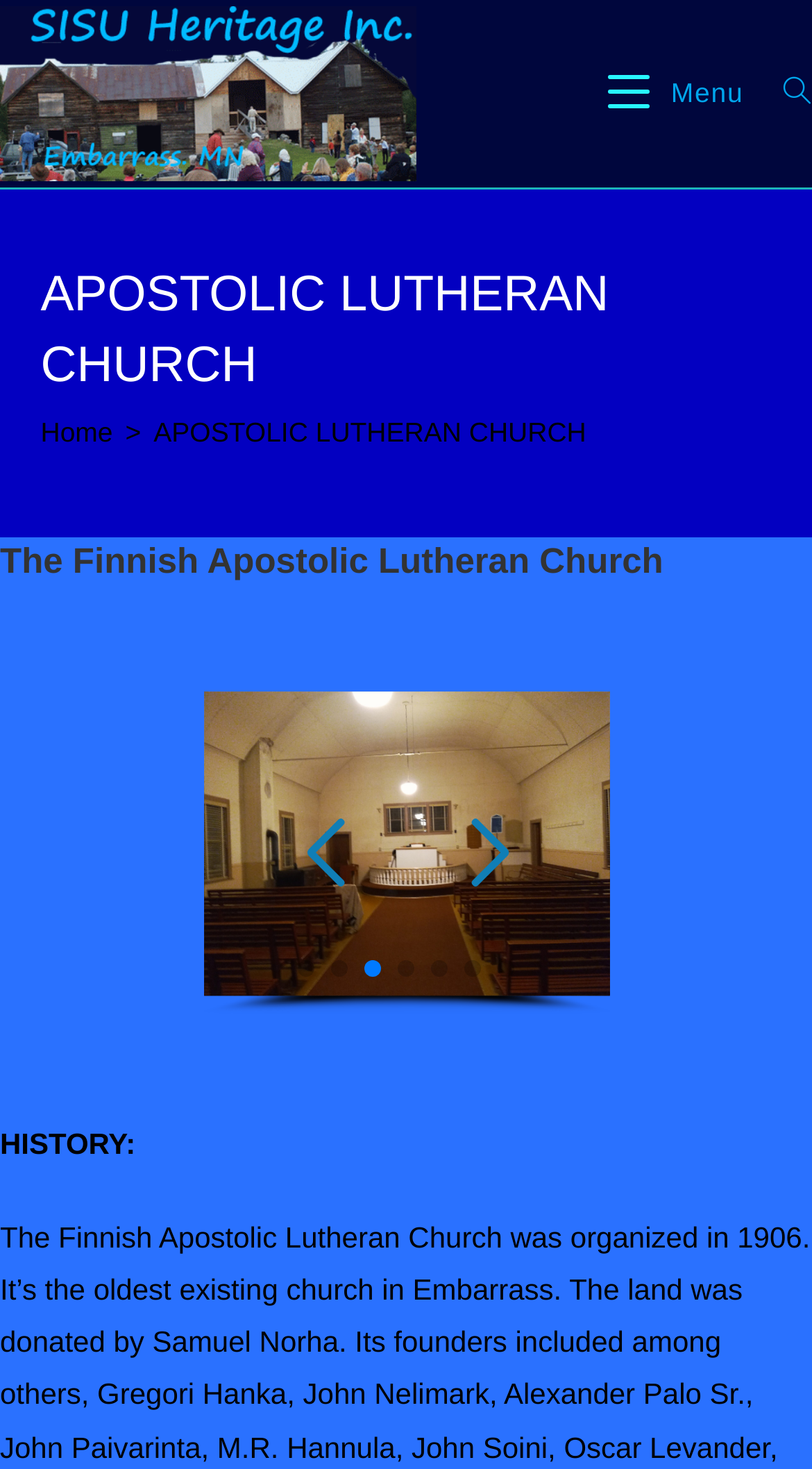Provide the bounding box coordinates of the UI element this sentence describes: "APOSTOLIC LUTHERAN CHURCH".

[0.189, 0.284, 0.722, 0.305]